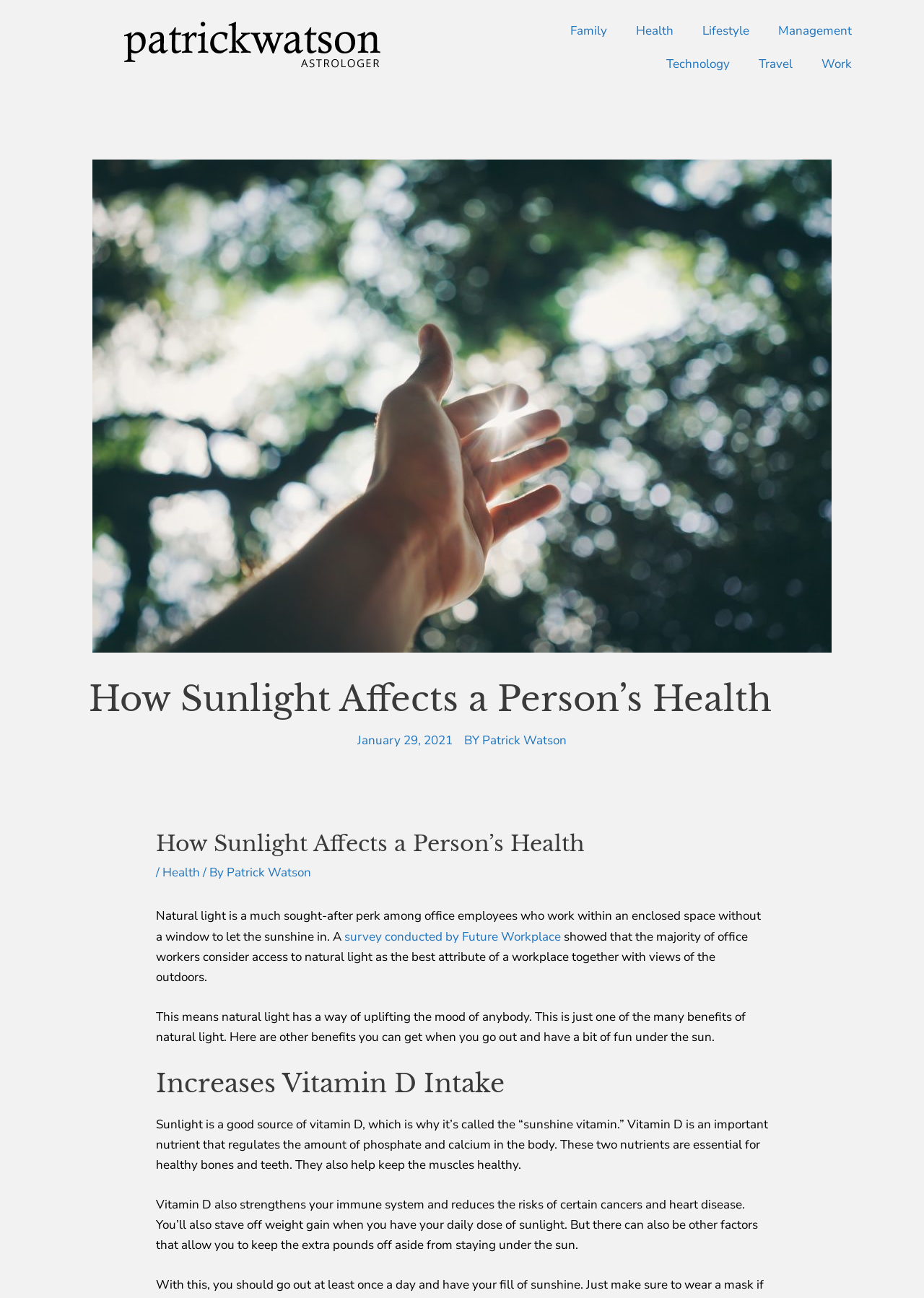Provide a thorough description of the webpage you see.

The webpage is about the benefits of sunlight on one's health, with a focus on how it can improve overall well-being. At the top left of the page, there is a logo of "Patrick Watson Astrologer" accompanied by a link. Below the logo, there are several links to different categories, including "Family", "Health", "Lifestyle", and more, which are aligned horizontally across the top of the page.

Below these links, there is a large image that takes up most of the width of the page, depicting a person connected with nature. Above this image, there is a heading that reads "How Sunlight Affects a Person’s Health". 

To the right of the image, there is a section that displays the date "January 29, 2021" and the author's name, "Patrick Watson". Below this section, there is a header that repeats the title "How Sunlight Affects a Person’s Health" followed by a brief introduction to the article.

The main content of the article is divided into sections, each with its own heading. The first section discusses how natural light can uplift one's mood, citing a survey that shows office workers consider access to natural light as a top attribute of a workplace. The following sections delve into the specific benefits of sunlight, including increasing vitamin D intake, which is essential for healthy bones and teeth, and strengthening the immune system.

Throughout the article, there are no other images aside from the logo and the main image. The text is well-organized and easy to follow, with clear headings and concise paragraphs.